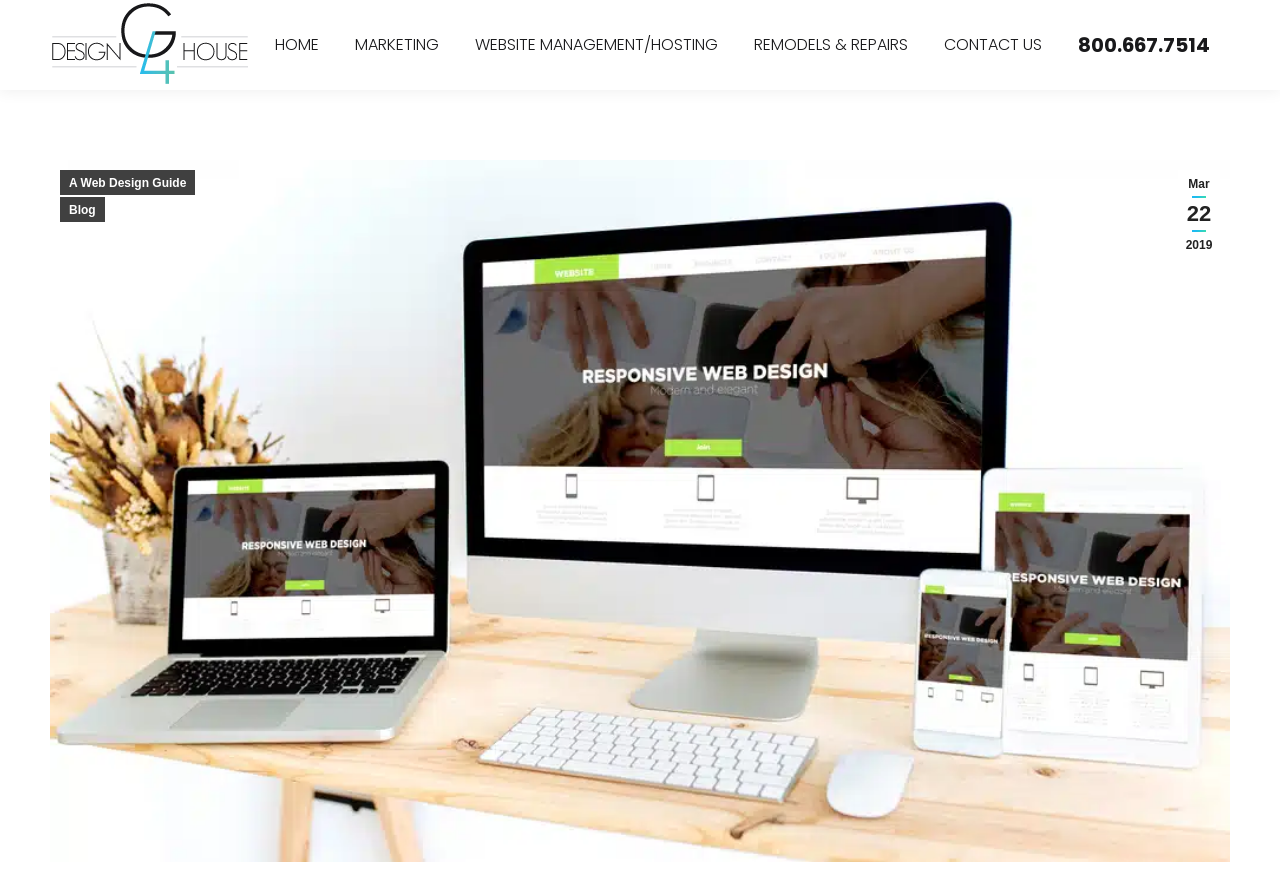Please mark the bounding box coordinates of the area that should be clicked to carry out the instruction: "read a web design guide".

[0.047, 0.196, 0.153, 0.224]